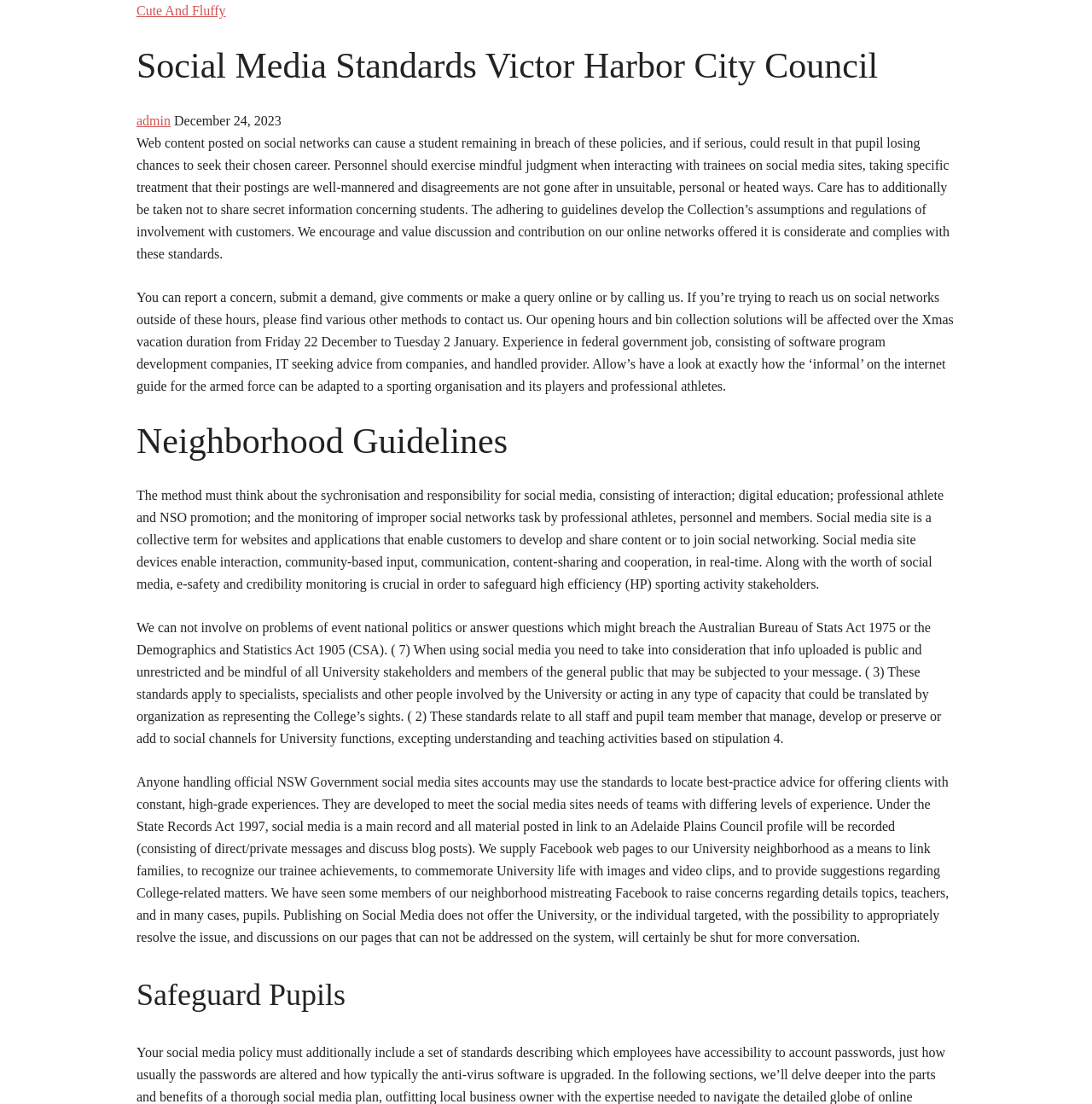Provide the bounding box coordinates of the HTML element this sentence describes: "admin".

[0.125, 0.102, 0.156, 0.116]